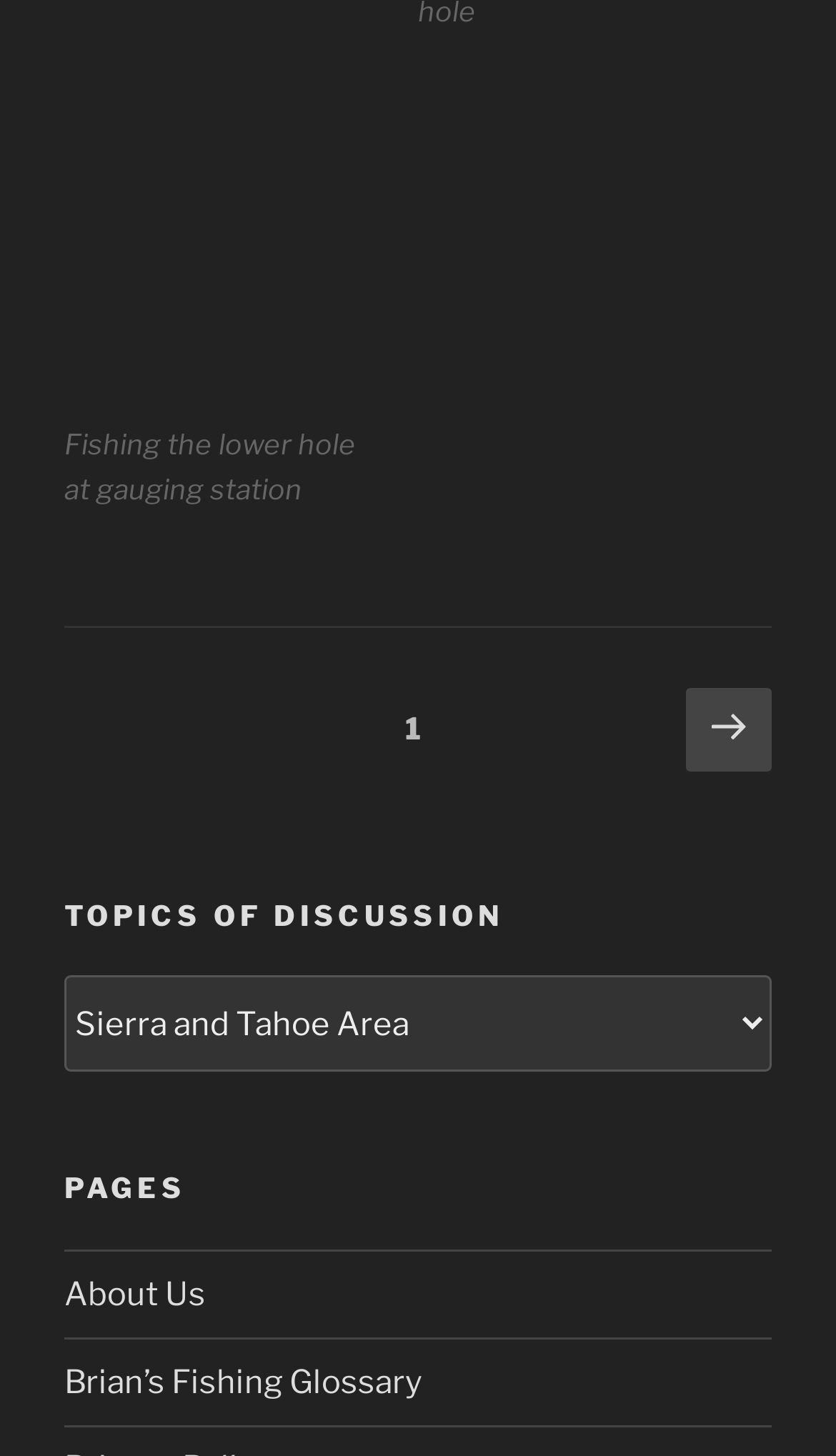Answer the question using only one word or a concise phrase: How many links are present in the 'PAGES' section?

Two